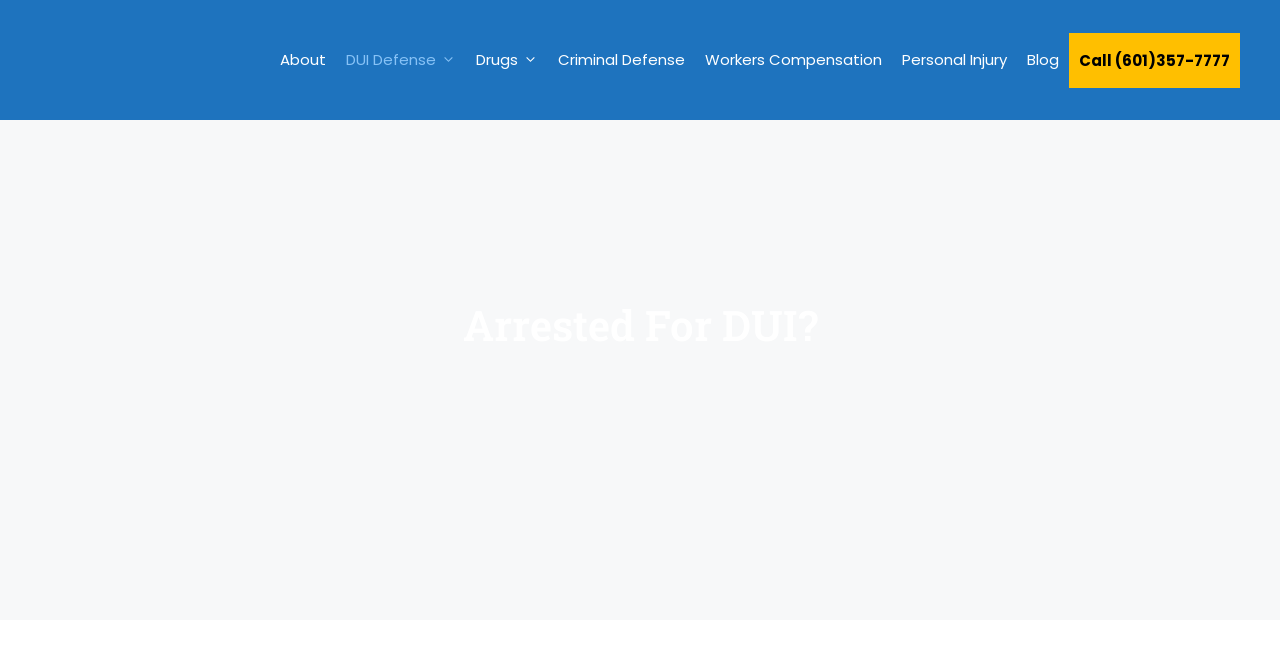What is the tone of the webpage?
With the help of the image, please provide a detailed response to the question.

The tone of the webpage can be inferred as professional due to the formal language used, the presence of a navigation menu, and the overall design of the webpage, which suggests a law firm's website.